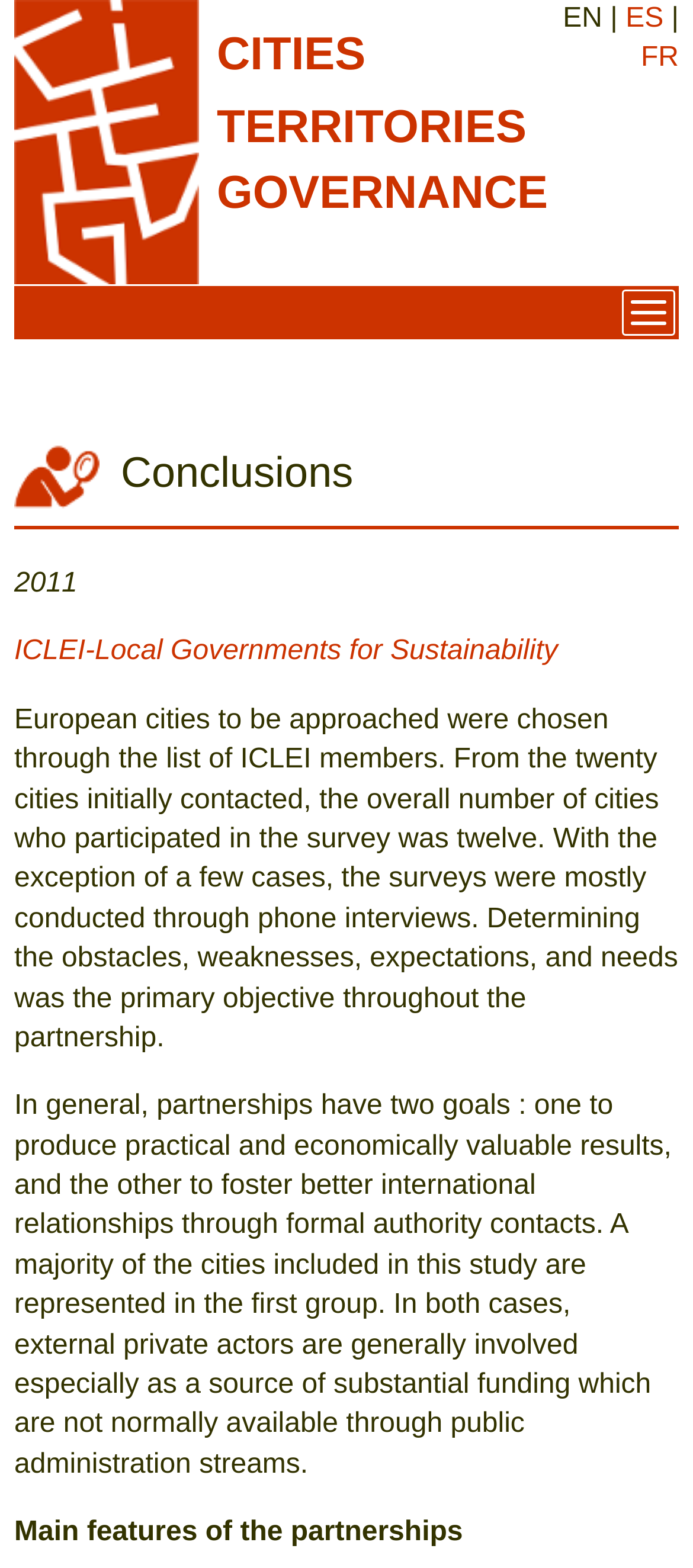What is the primary objective of the partnership?
Please use the image to provide a one-word or short phrase answer.

Determining obstacles